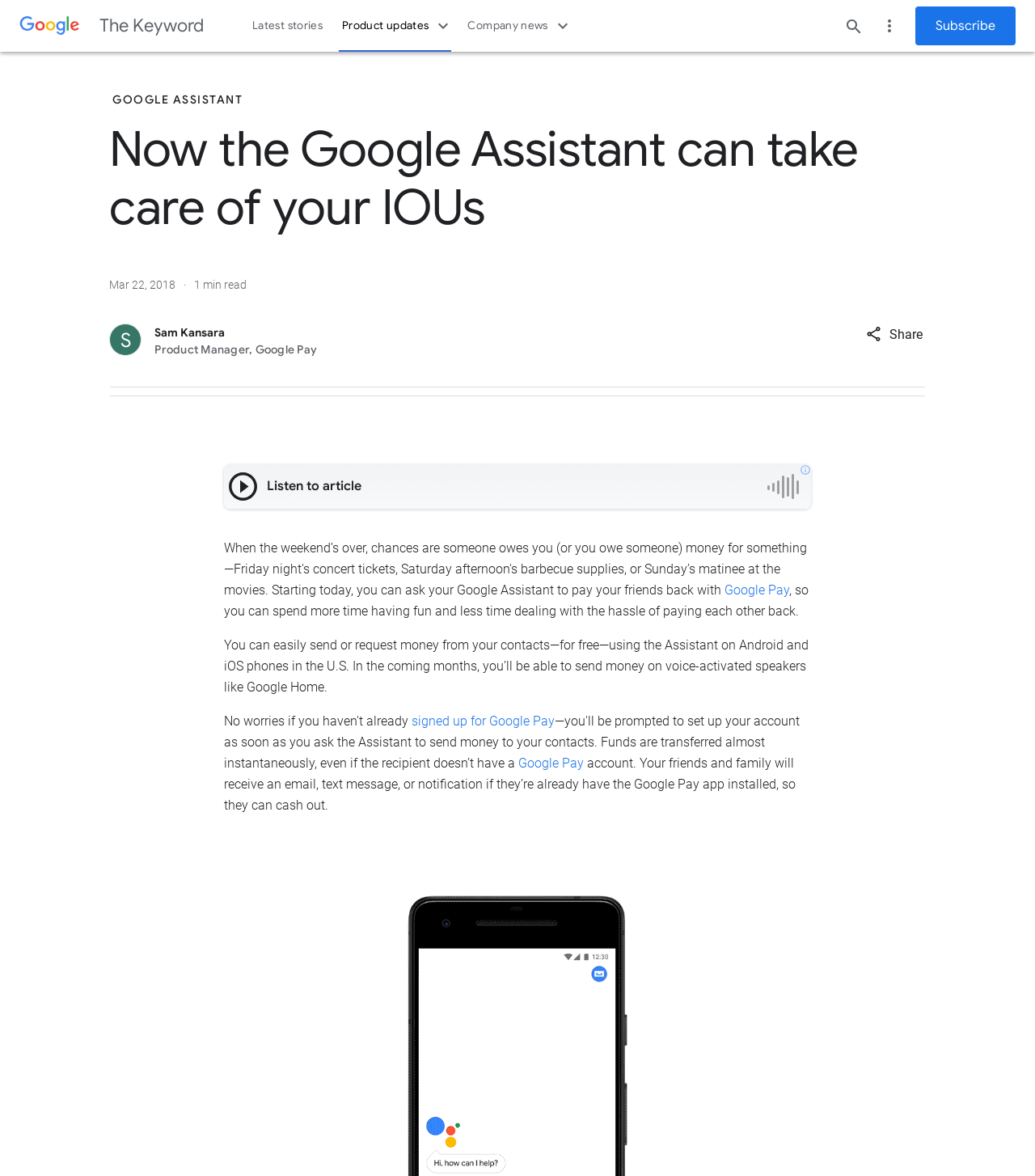Respond to the question below with a single word or phrase:
What is the platform on which users can send money in the coming months?

Google Home